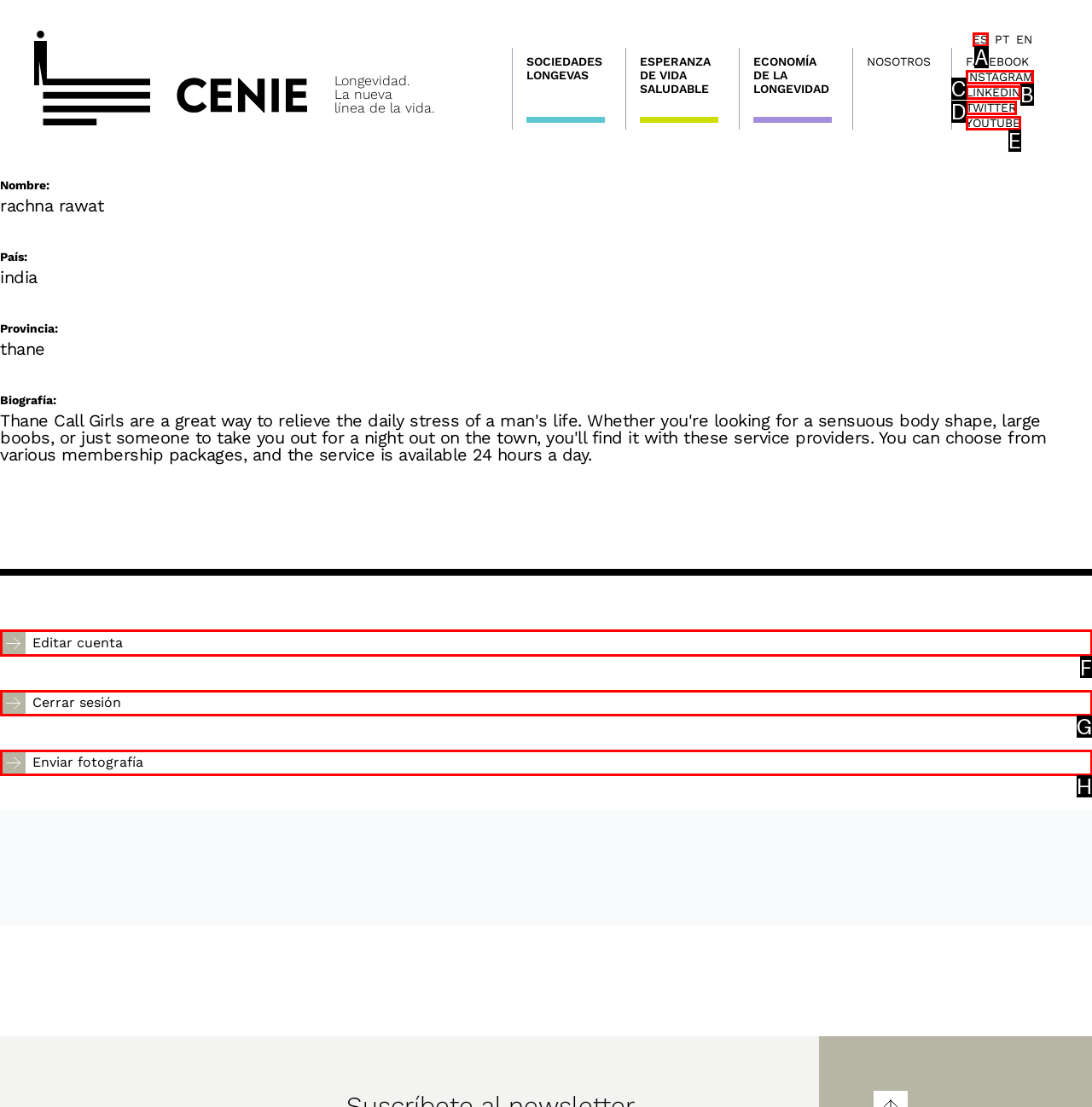Which UI element's letter should be clicked to achieve the task: Edit account
Provide the letter of the correct choice directly.

F